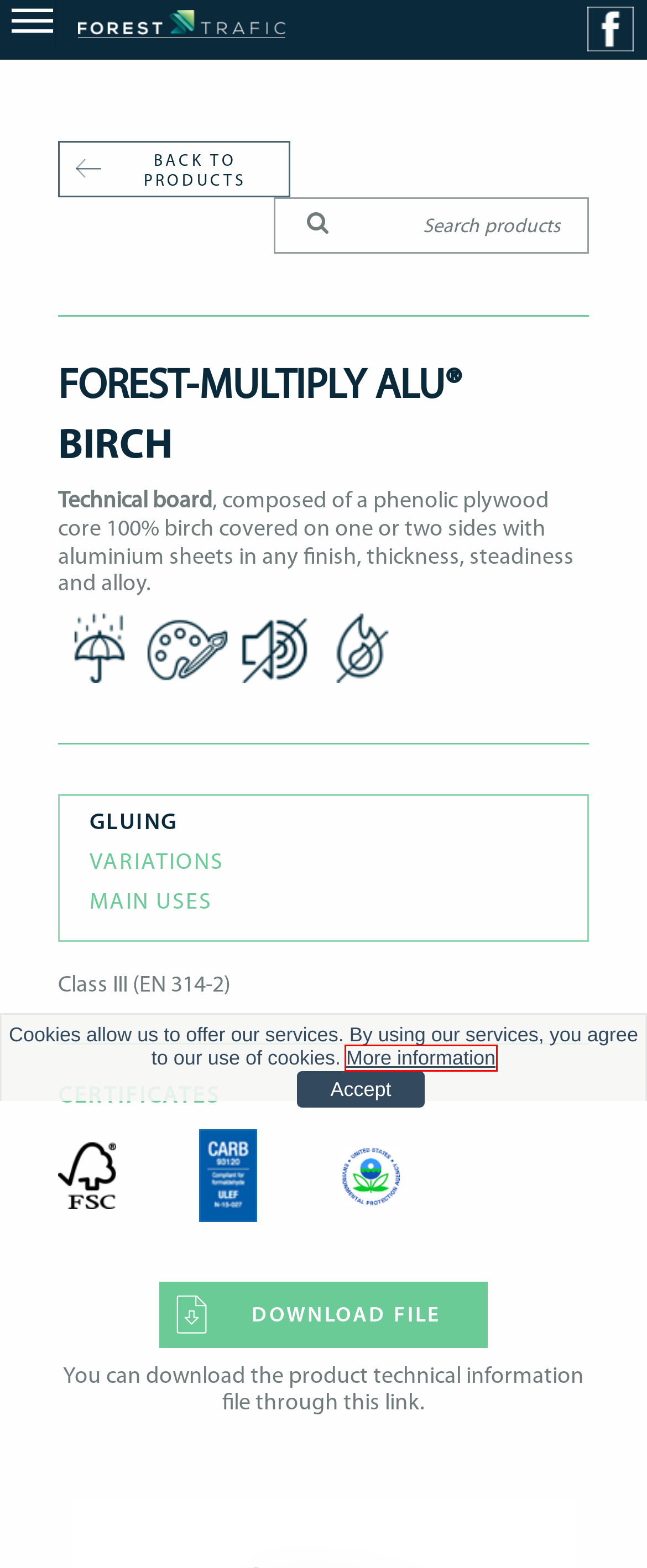Examine the screenshot of a webpage with a red bounding box around a UI element. Select the most accurate webpage description that corresponds to the new page after clicking the highlighted element. Here are the choices:
A. Forest-Multiply Max Grip® - Forest Trafic S.L.
B. Forest-Multiply Linoleum® - Forest Trafic S.L.
C. A. Pavements archivos - Forest Trafic S.L.
D. Forest-Deck® - Forest Trafic S.L.
E. Forest-Multiply PUR Sandwich® - Forest Trafic S.L.
F. Forest-Multiply HPL® - Forest Trafic S.L.
G. F. Industrial archivos - Forest Trafic S.L.
H. Cookies - Forest Trafic S.L.

H